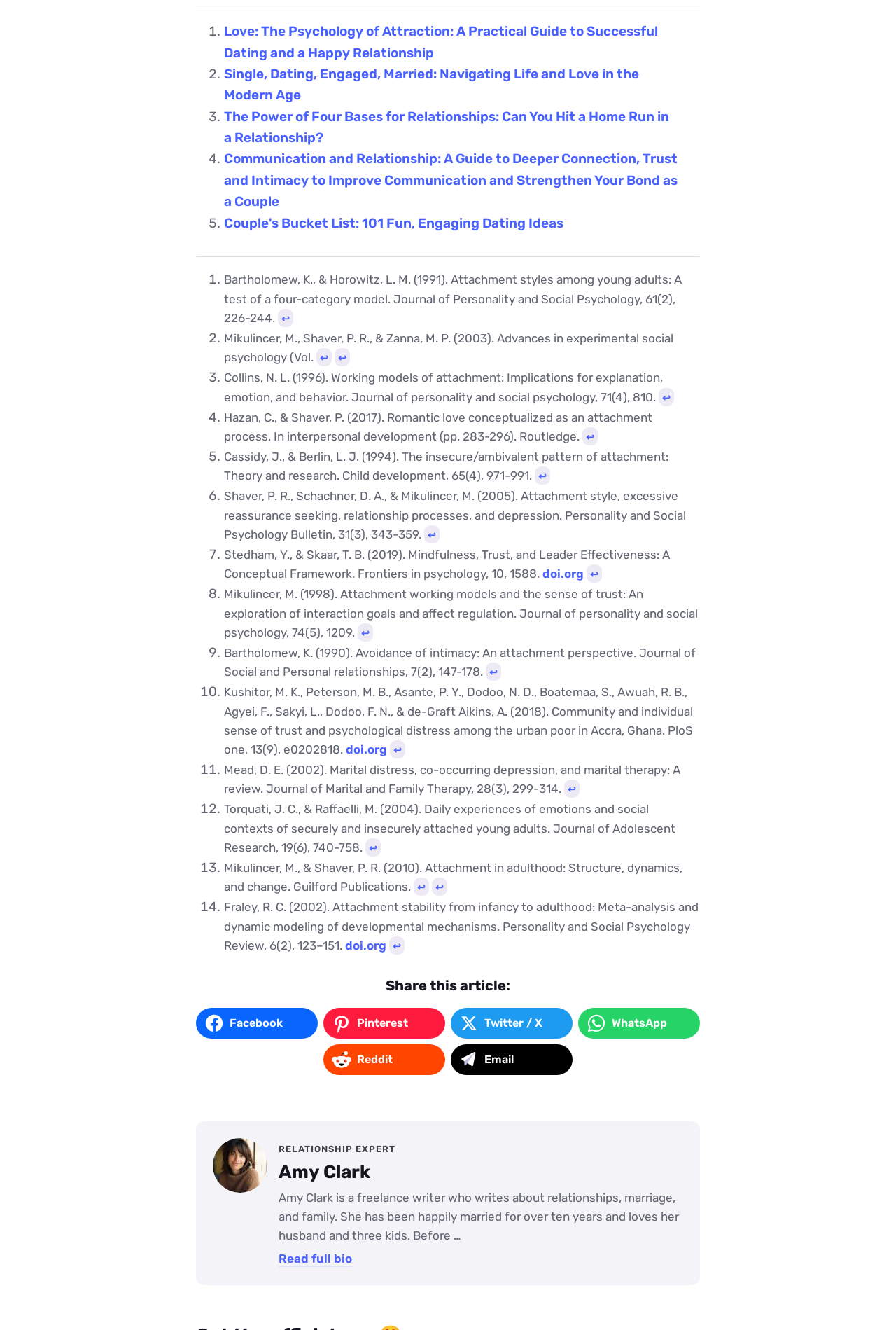Analyze the image and answer the question with as much detail as possible: 
What is the text of the last endnote?

I looked at the last 'doc-endnote' element and found that it contains the text 'Fraley, R. C. (2002). Attachment stability from infancy to adulthood: Meta-analysis and dynamic modeling of developmental mechanisms. Personality and Social Psychology Review, 6(2), 123–151.'